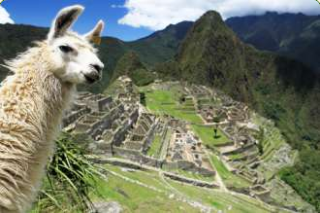Give an elaborate caption for the image.

The image features a serene view of Machu Picchu, with lush green terraces and ancient stone structures set against a backdrop of majestic mountains. In the foreground, a curious llama gazes at the camera, adding a lively element to the scene. This stunning location, known for its rich history and cultural significance, is often visited in conjunction with retreats, such as the Ayahuasca retreats highlighted in the accompanying text. The retreat experience emphasizes connection with nature and traditional healing practices, reflecting the area's deep ties to indigenous culture and spiritual wellness. The breathtaking landscape and the presence of the llama create an inviting atmosphere, perfect for those seeking adventure and inner healing in this iconic destination.